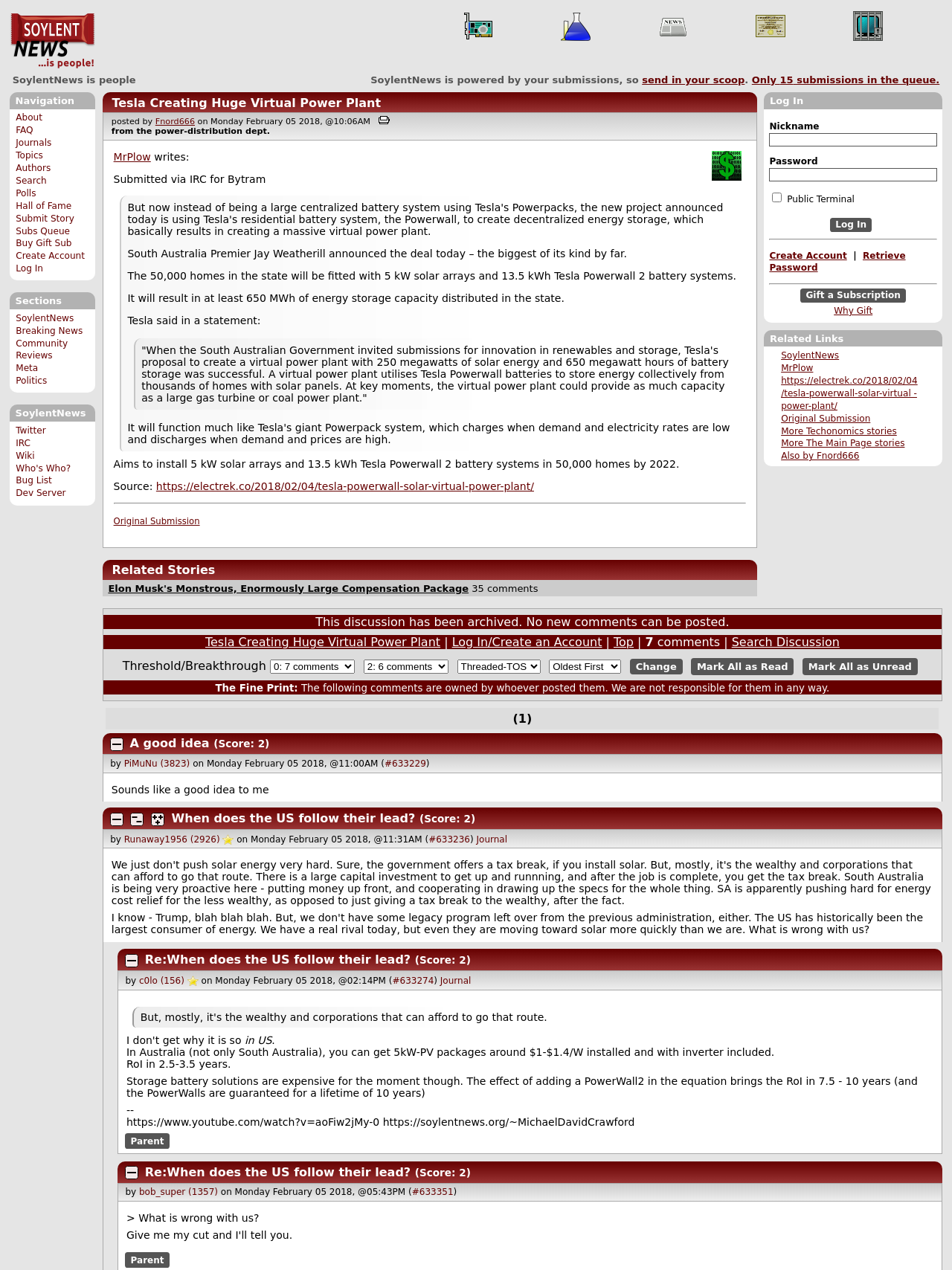Please identify the bounding box coordinates of the clickable area that will fulfill the following instruction: "Read more 'Techonomics' stories". The coordinates should be in the format of four float numbers between 0 and 1, i.e., [left, top, right, bottom].

[0.82, 0.335, 0.942, 0.343]